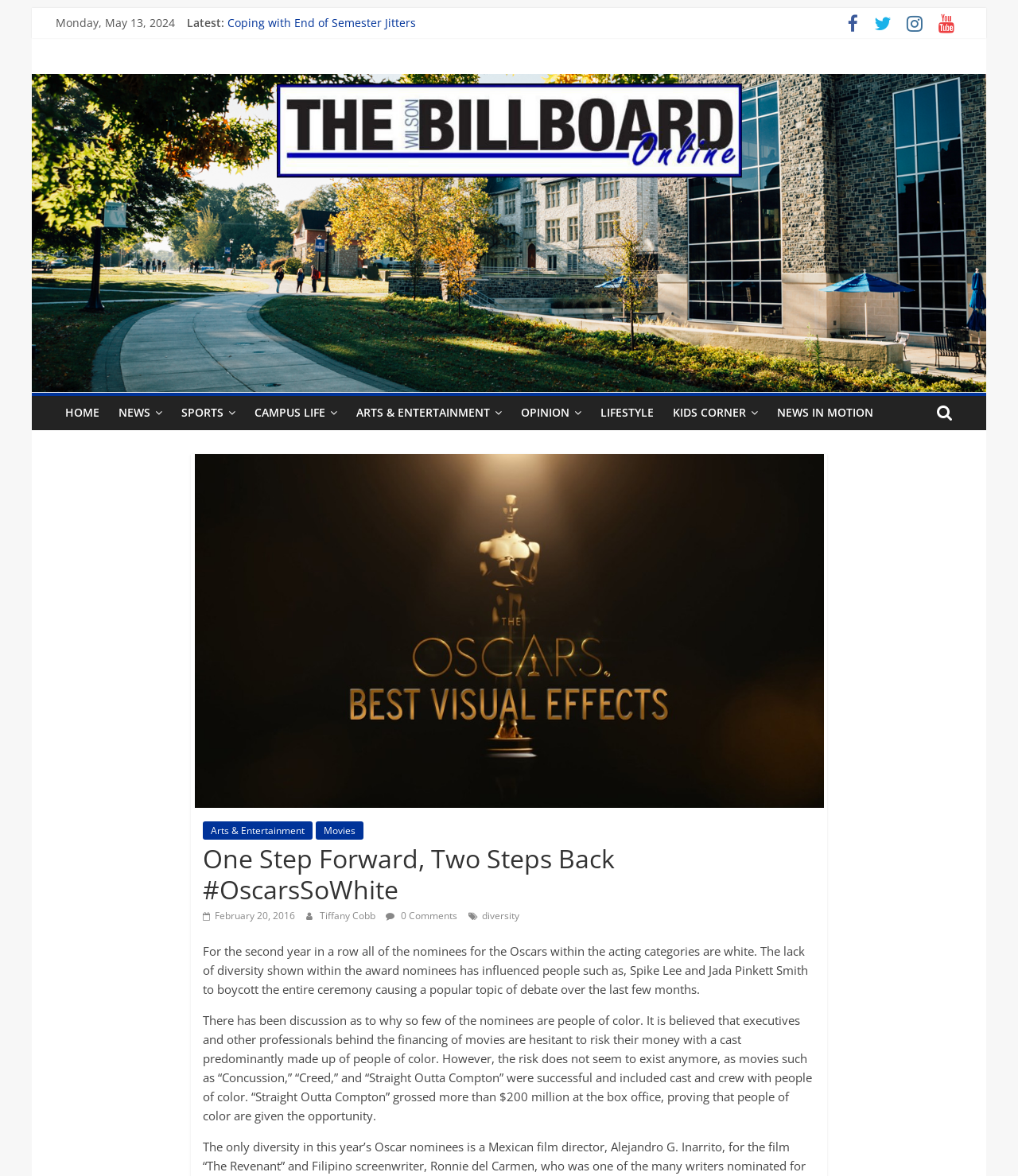Please answer the following question using a single word or phrase: 
What is the date of the latest article?

Monday, May 13, 2024